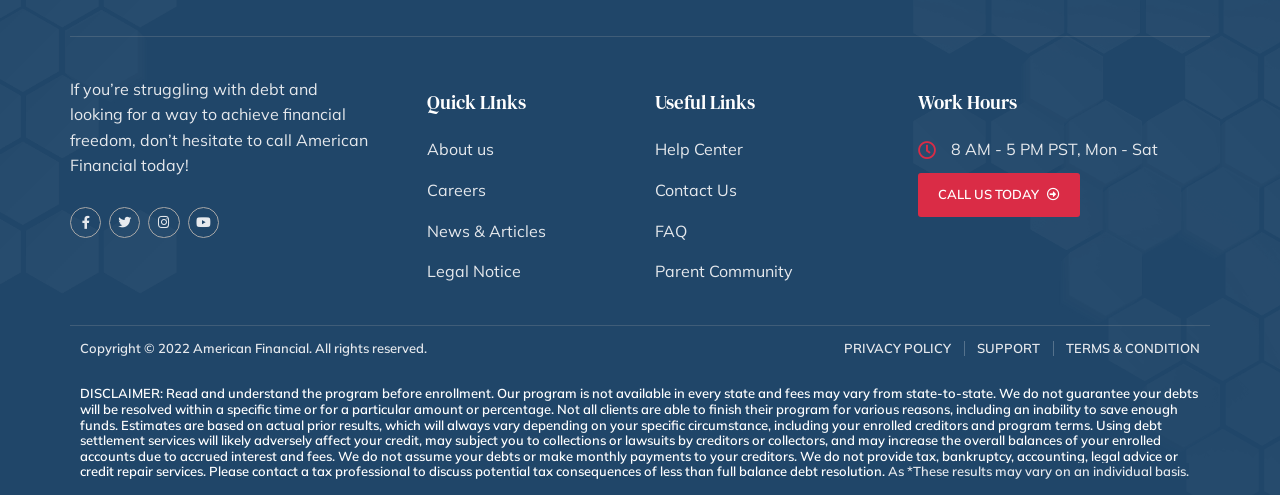For the following element description, predict the bounding box coordinates in the format (top-left x, top-left y, bottom-right x, bottom-right y). All values should be floating point numbers between 0 and 1. Description: News & Articles

[0.334, 0.442, 0.469, 0.493]